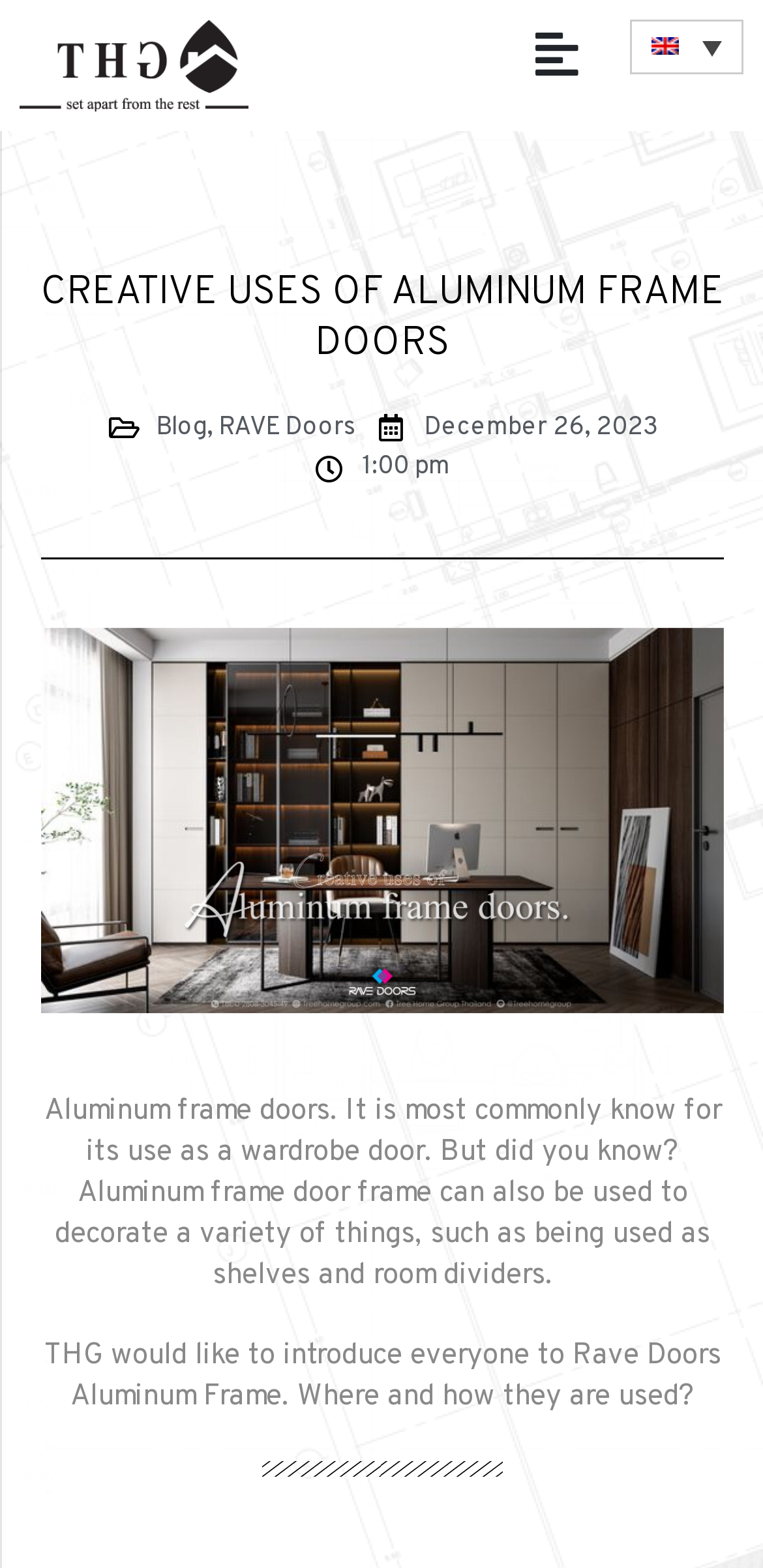Find the bounding box coordinates corresponding to the UI element with the description: "RAVE Doors". The coordinates should be formatted as [left, top, right, bottom], with values as floats between 0 and 1.

[0.286, 0.263, 0.468, 0.283]